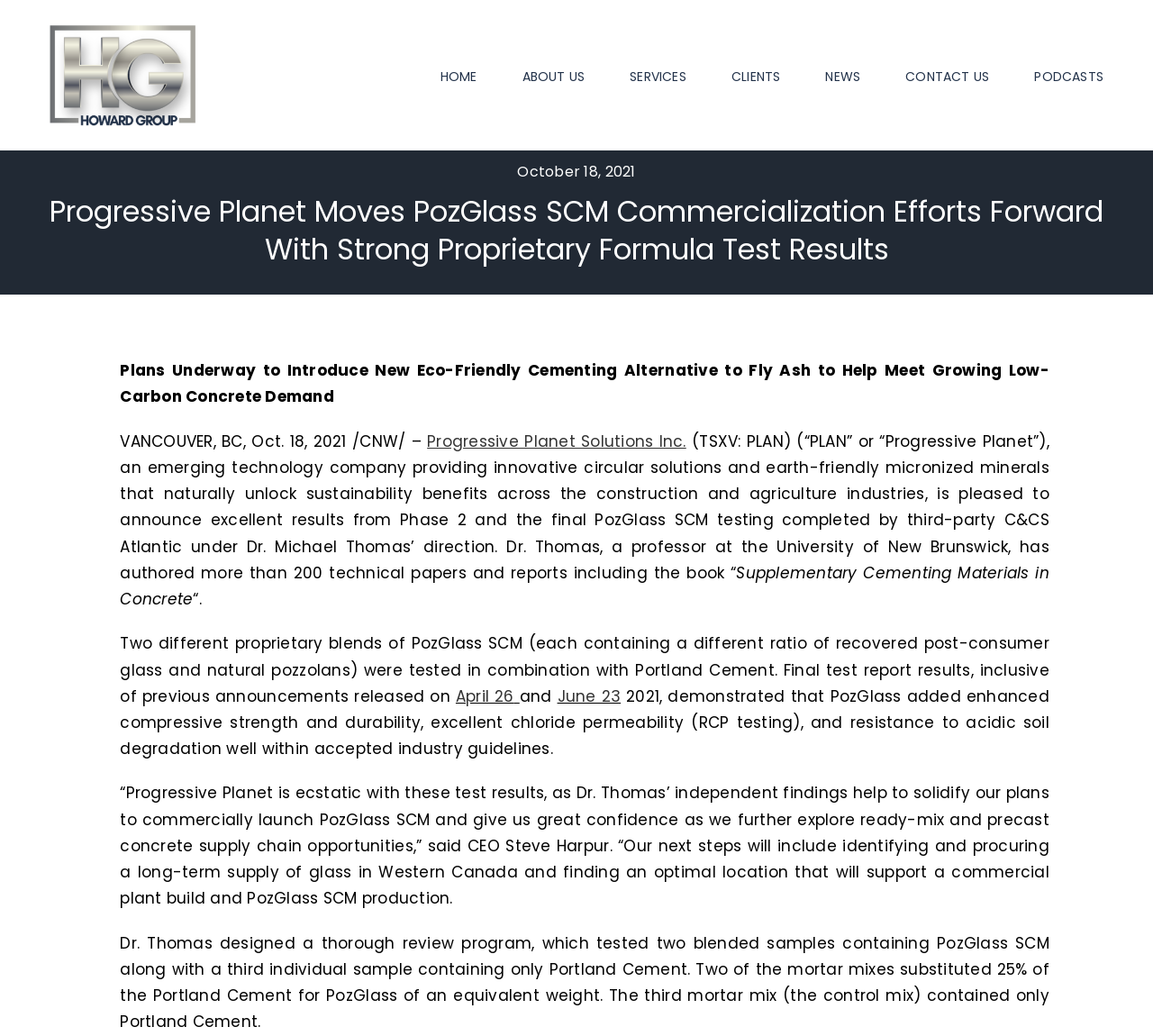What is the name of the CEO mentioned in the article?
Answer the question in as much detail as possible.

I found the name of the CEO by looking at the StaticText element with the text 'Steve Harpur' which is located in the middle of the webpage.